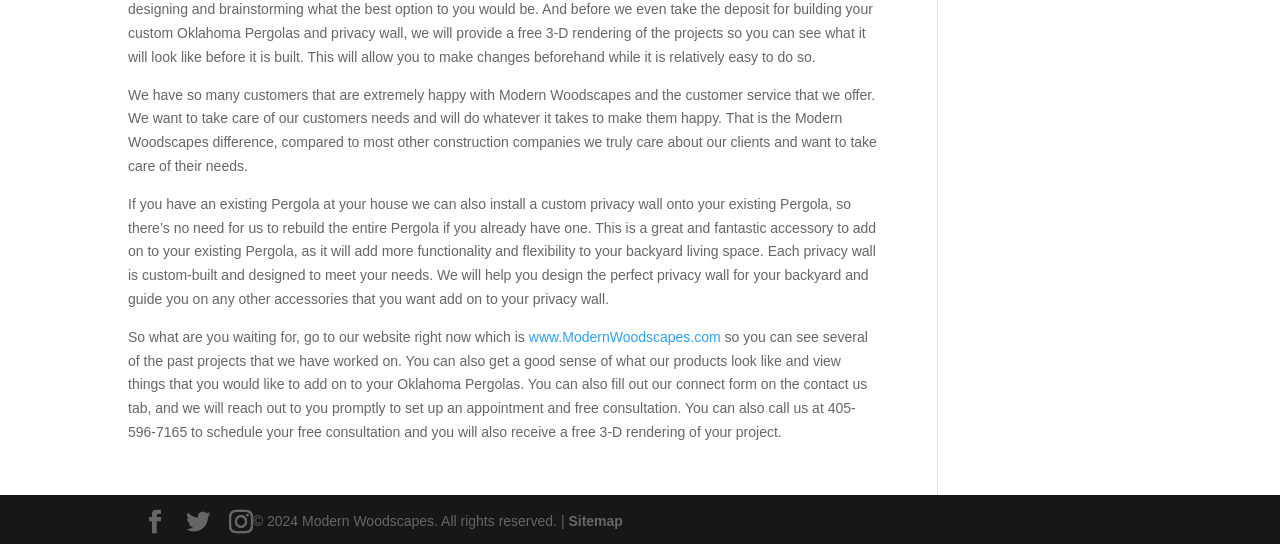Please use the details from the image to answer the following question comprehensively:
What is the company's copyright year?

The company's copyright year is 2024, as stated at the bottom of the webpage, which indicates that the company owns the rights to the content on the webpage.